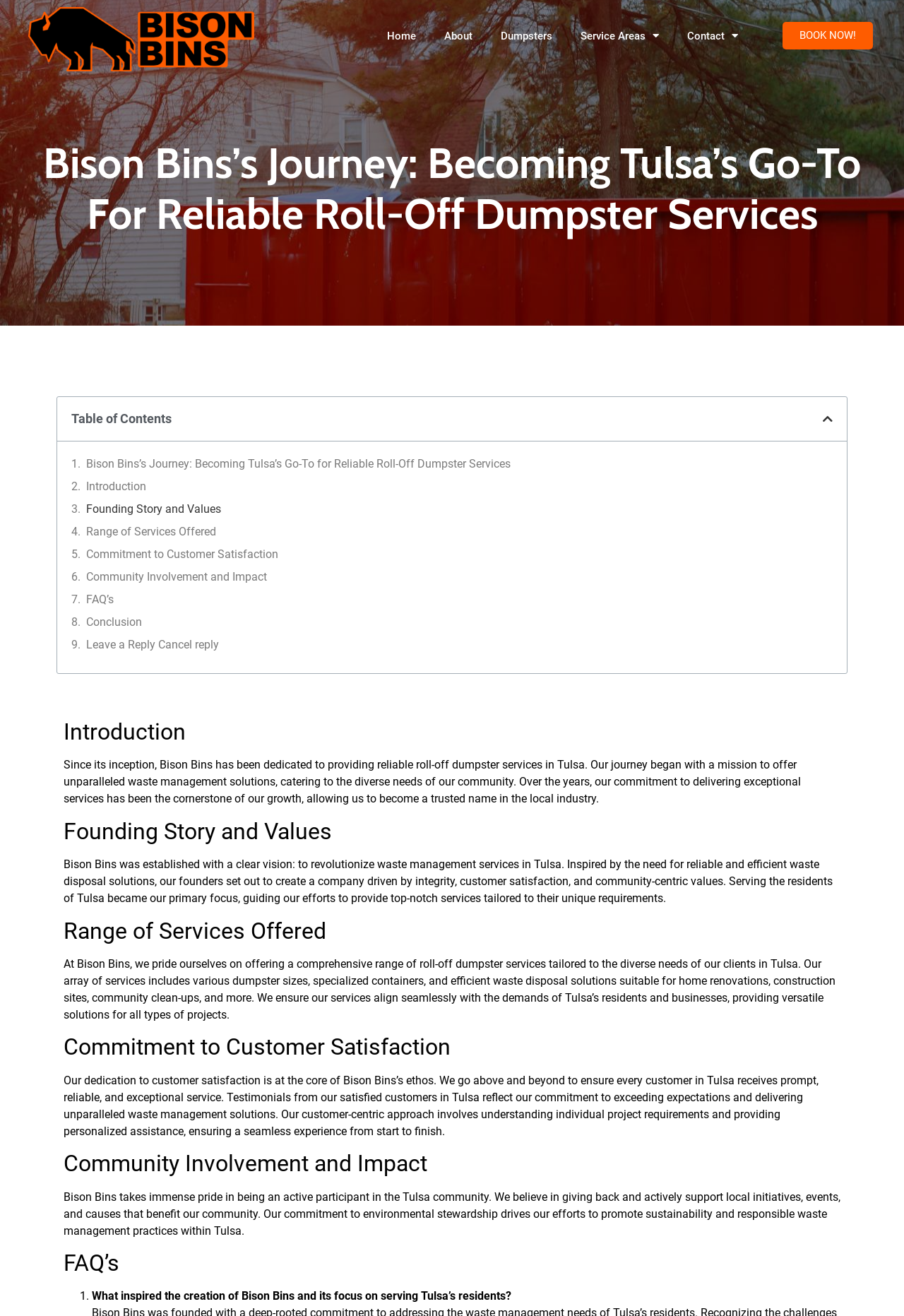Specify the bounding box coordinates for the region that must be clicked to perform the given instruction: "Open the 'Service Areas' menu".

[0.627, 0.015, 0.745, 0.04]